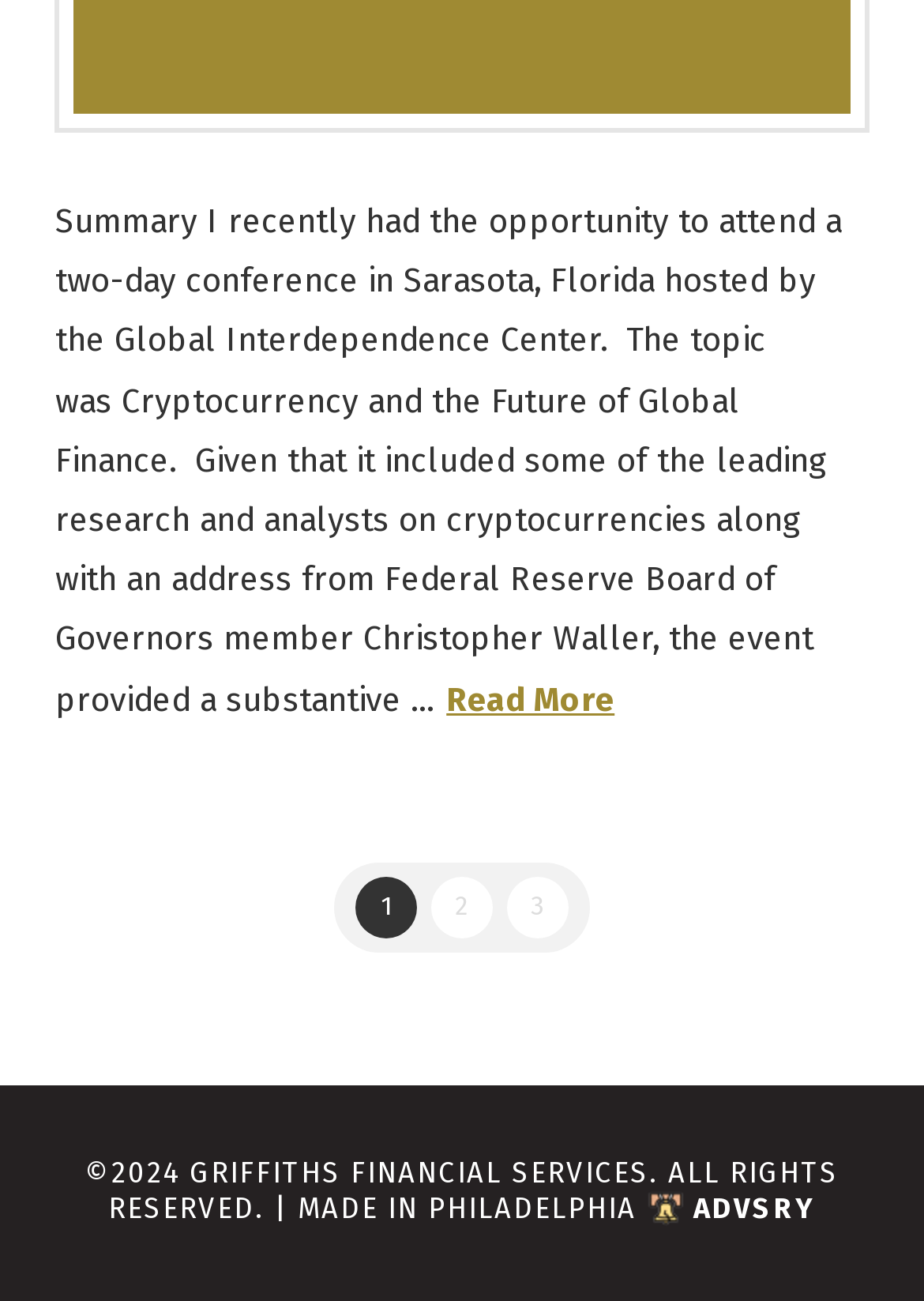What is the name of the company at the bottom of the page?
Provide a detailed answer to the question, using the image to inform your response.

The company name can be found in the StaticText element with ID 41, which contains the copyright information and company name 'GRIFFITHS FINANCIAL SERVICES'.